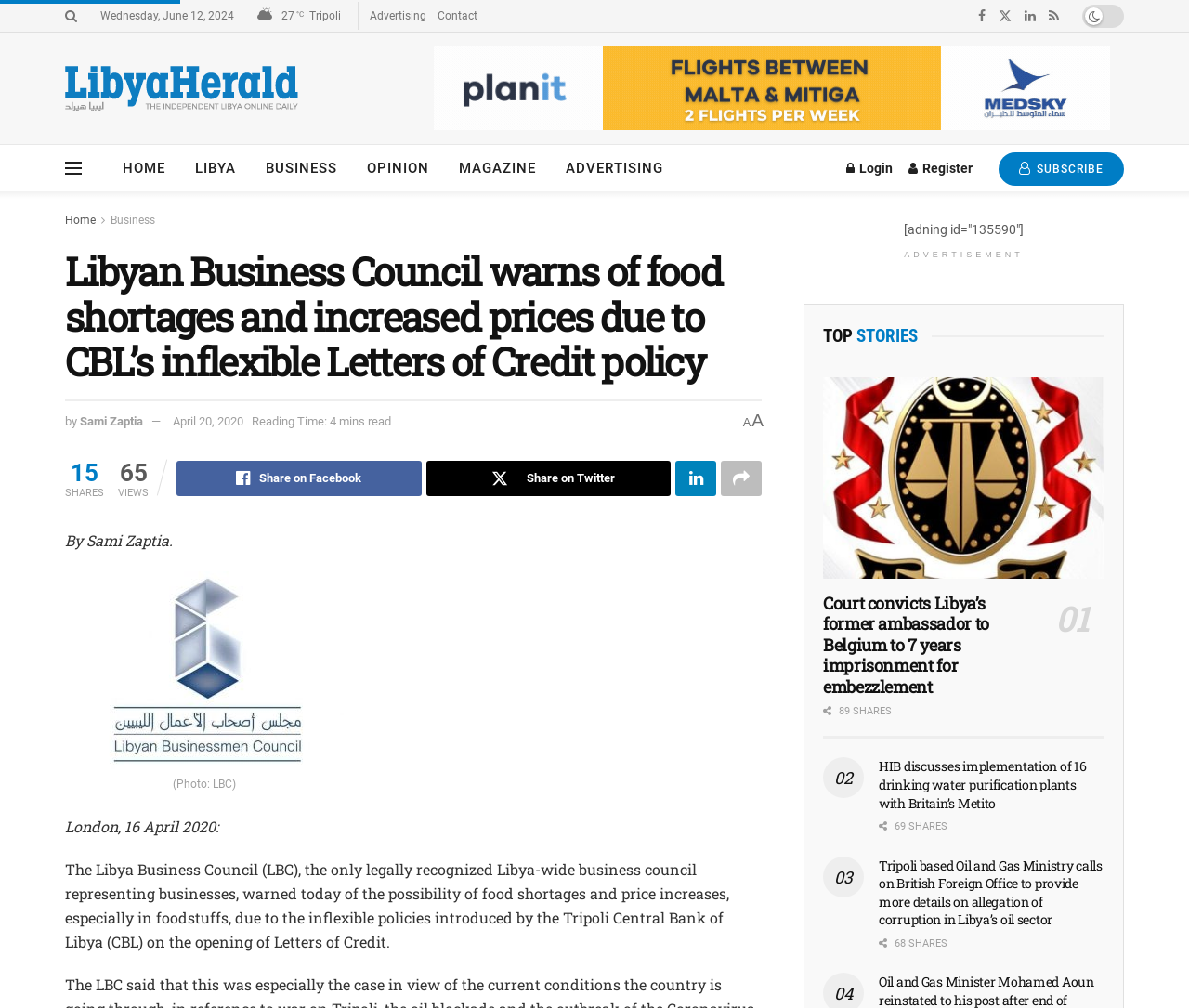Given the description "Share on Twitter", provide the bounding box coordinates of the corresponding UI element.

[0.358, 0.458, 0.564, 0.493]